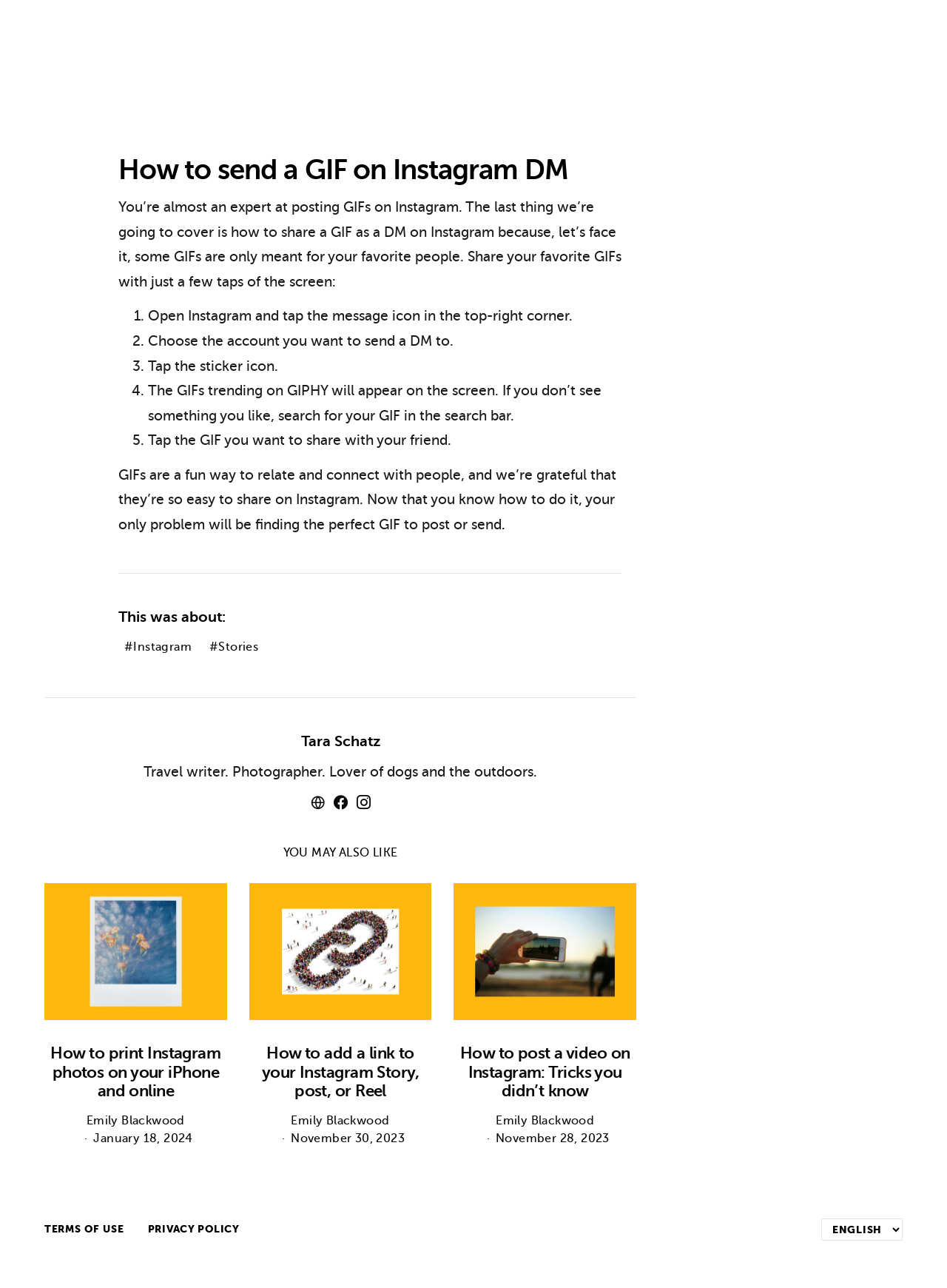Analyze the image and provide a detailed answer to the question: What is the author's profession?

The author's profession can be inferred from the bio section, which states 'Travel writer. Photographer. Lover of dogs and the outdoors.'